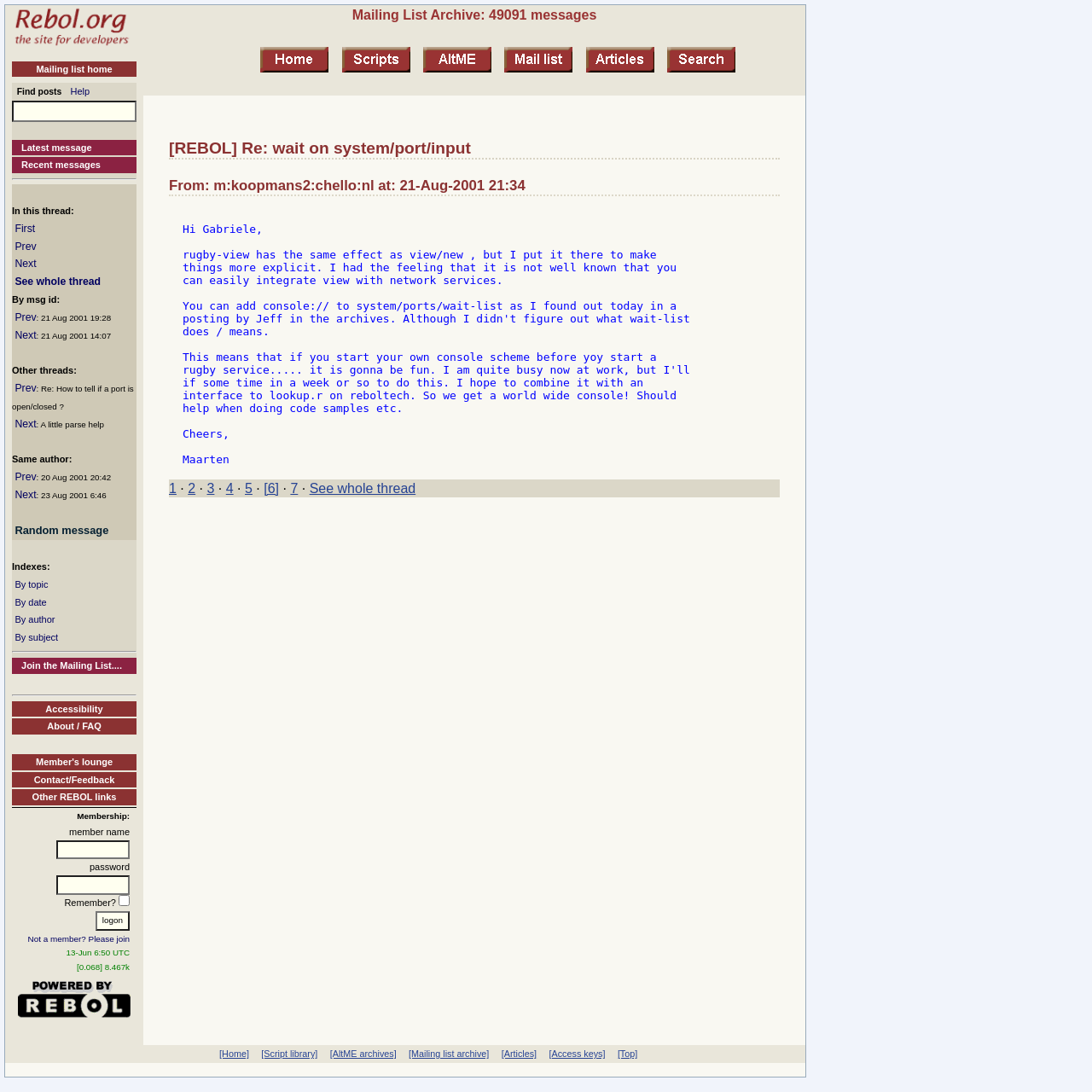Explain the features and main sections of the webpage comprehensively.

This webpage is a mailing list archive page, specifically showing a thread titled "Re: wait on system/port/input". The page is divided into two main sections: a navigation bar at the top and the thread content below.

At the top, there is a logo on the left, followed by a series of links, including "Mailing list home", "Help", "Latest message", "Recent messages", and others. These links are arranged horizontally and take up about a quarter of the page width. Below this navigation bar, there is a horizontal separator line.

The thread content section takes up the majority of the page. It starts with a header that displays the thread title, "Mailing List Archive: 49091 messages", and some links to related pages, such as "Home", "Script library", "AltME Archive", and "Mailing list". These links are accompanied by small images.

The main content of the thread is a message from "m:koopmans2:chello:nl" dated "21-Aug-2001 21:34". The message is a response to a previous message and discusses integrating view with network services. The message body is a block of text that takes up about half of the page width.

Below the message, there are links to navigate through the thread, including "1", "2", "3", "4", "5", "[6]", "7", and "See whole thread". These links are arranged horizontally and take up about a quarter of the page width.

At the bottom of the page, there is a section for membership and login, with fields for member name, password, and a "Remember me" checkbox. There is also a "logon" button and a link to join the mailing list if not already a member. The page ends with some information about the last update, including the date and time, and the file size.